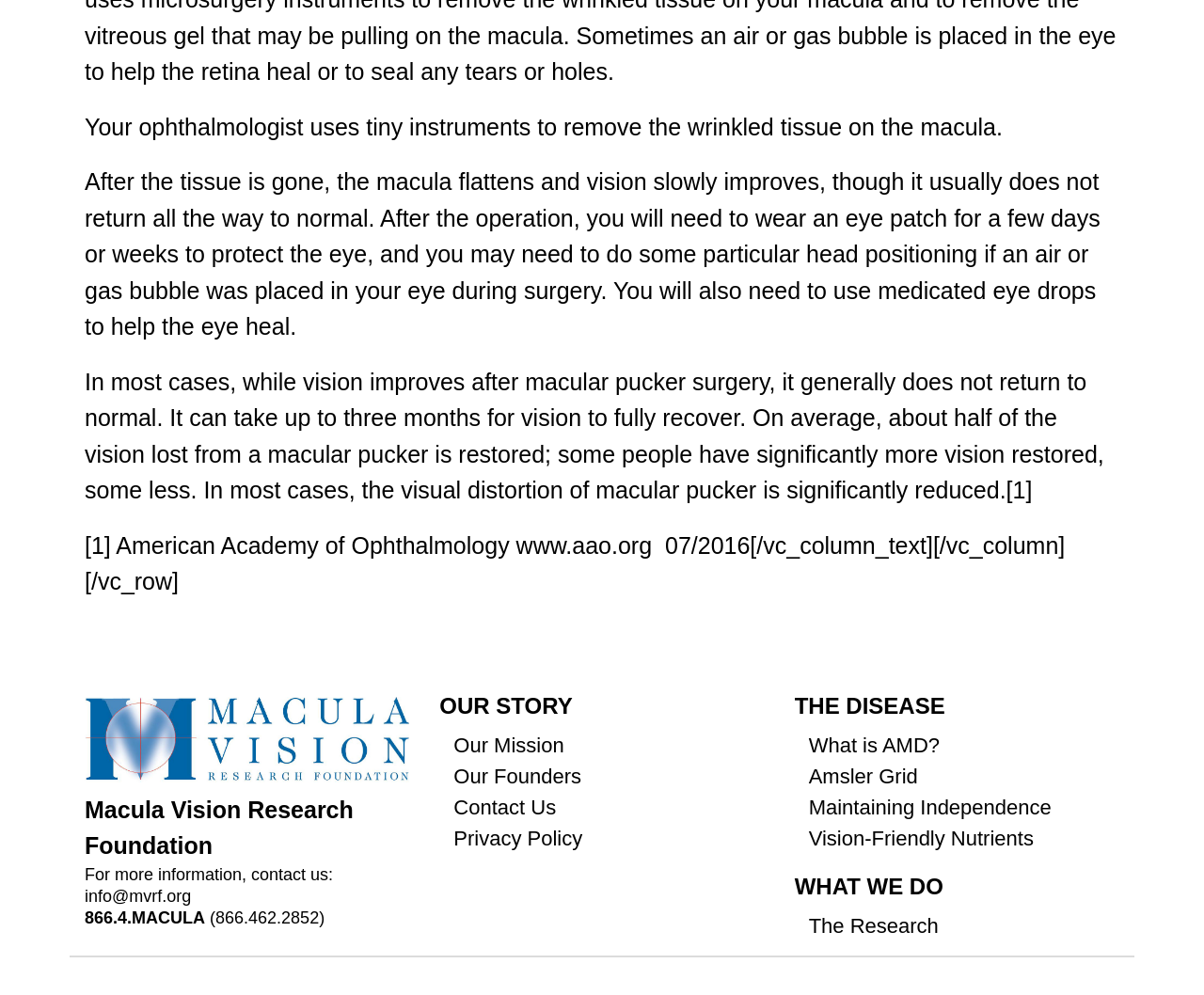What is the name of the foundation mentioned in the webpage?
Provide a fully detailed and comprehensive answer to the question.

The webpage mentions the Macula Vision Research Foundation, which is likely a organization focused on researching and providing information on macular health and vision.